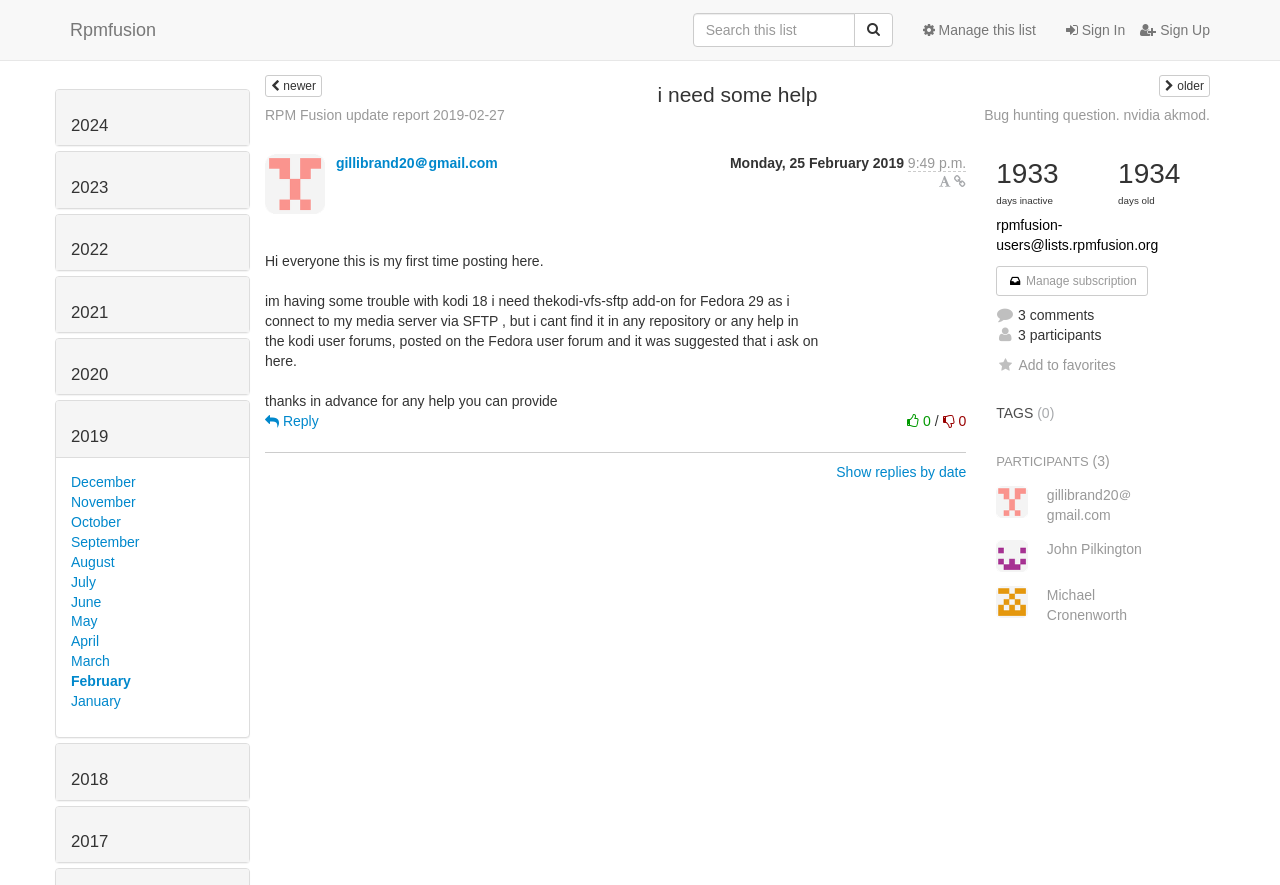What is the topic of the first post on the webpage?
Kindly give a detailed and elaborate answer to the question.

The first post on the webpage is from a user who is having trouble with Kodi 18 and needs the kodi-vfs-sftp add-on for Fedora 29. The user is seeking help and assistance from the community.